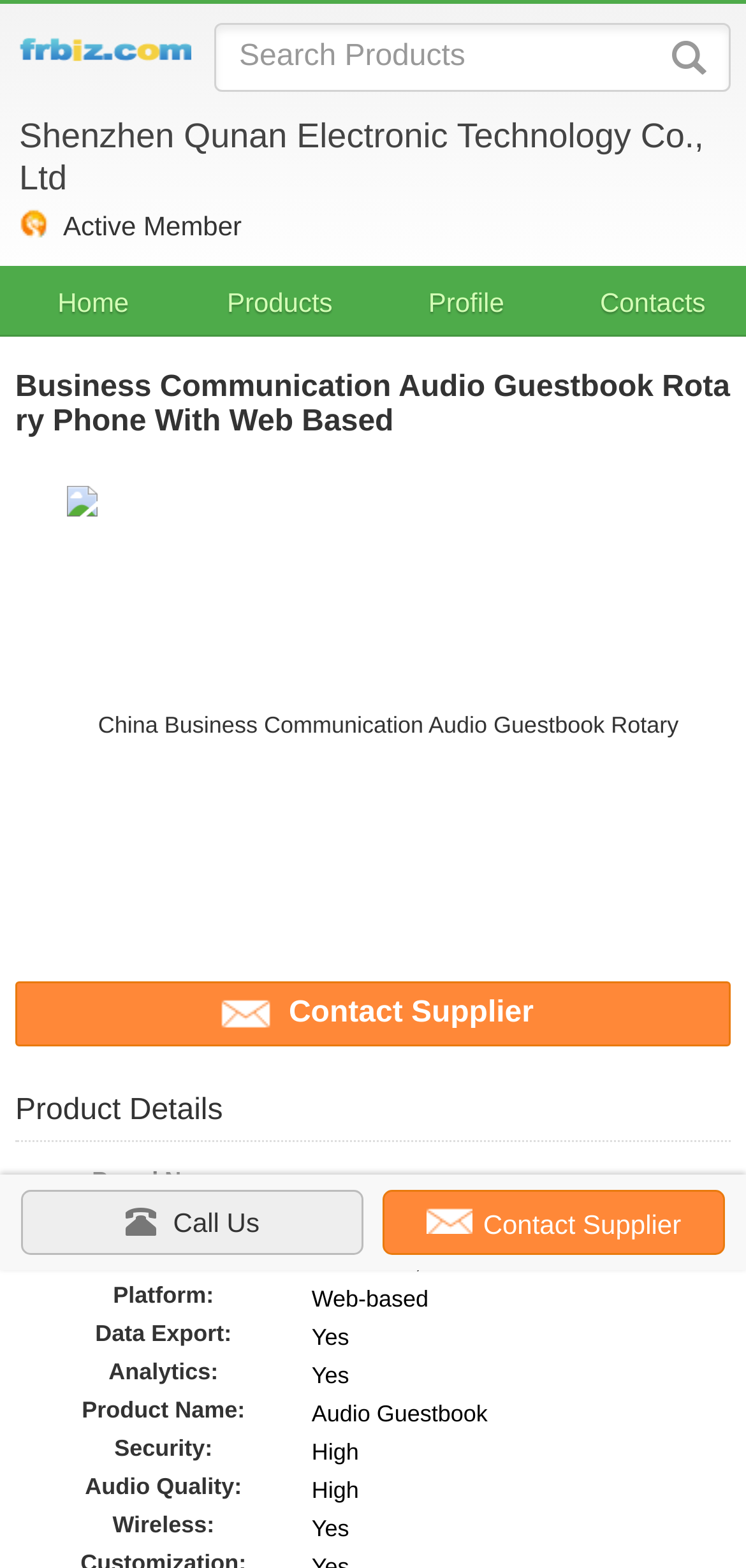Give a detailed overview of the webpage's appearance and contents.

This webpage is about a product called "Business Communication Audio Guestbook Rotary Phone With Web Based" from a company called "Shenzhen Qunan Electronic Technology Co., Ltd". At the top left corner, there is a logo image and a search bar with a magnifying glass icon. Below the search bar, there are four navigation links: "Home", "Products", "Profile", and "Contacts".

The main content of the page is an image of the product, which takes up most of the page's width and is positioned near the top. Below the image, there is a section with the product details, including brand name, model number, place of origin, platform, data export, analytics, product name, security, audio quality, and wireless capabilities. Each detail is presented in a row with a header and a corresponding value.

On the right side of the page, there are two calls-to-action: "Contact Supplier" and "Call Us". There is also a heading with the product name at the top of the page, and a static text "Active Member" near the top right corner.